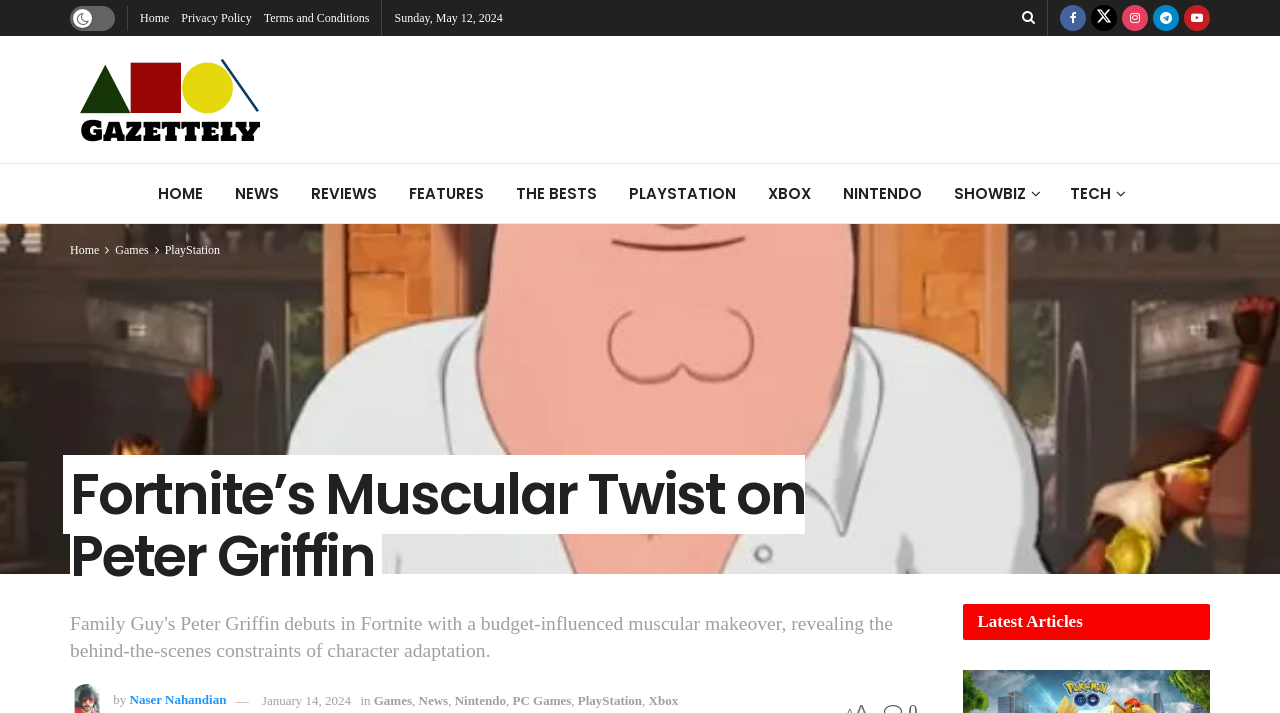Could you find the bounding box coordinates of the clickable area to complete this instruction: "View the article about Peter Griffin in Fortnite"?

[0.055, 0.651, 0.717, 0.824]